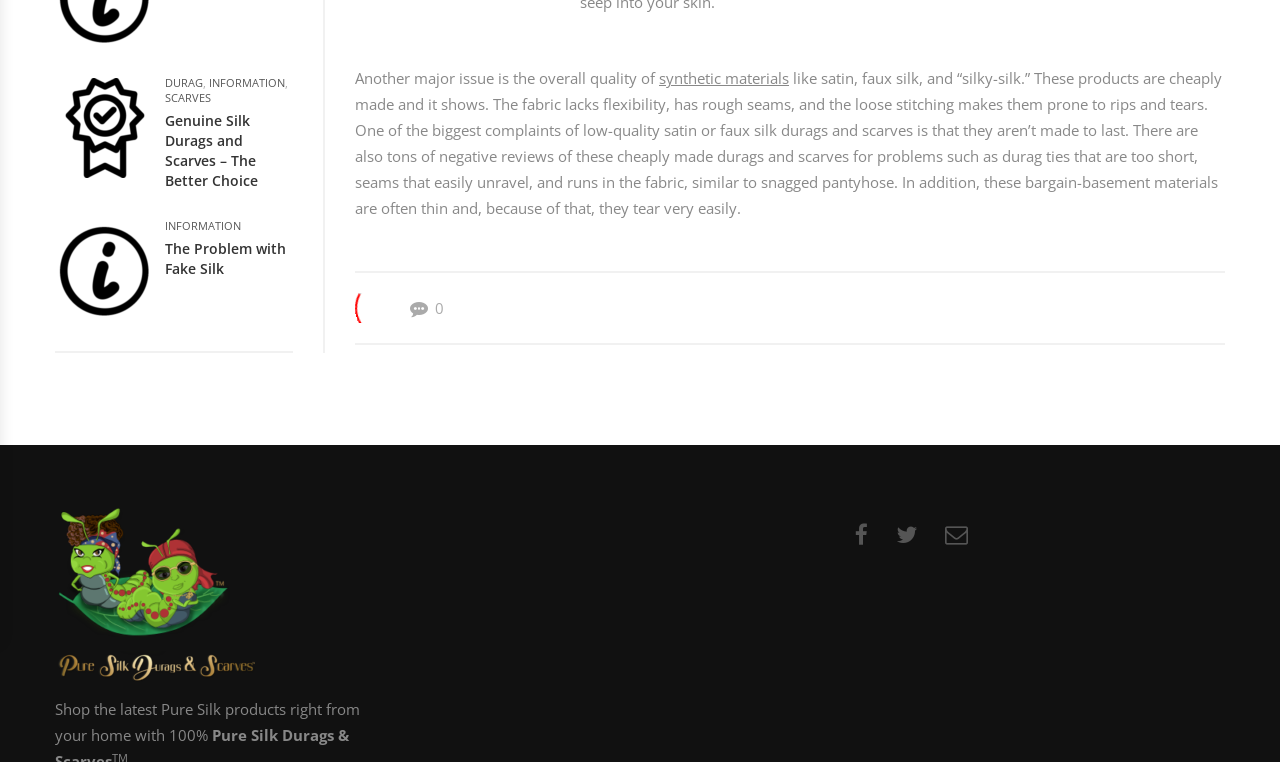Please find the bounding box for the UI component described as follows: "The Problem with Fake Silk".

[0.129, 0.314, 0.223, 0.365]